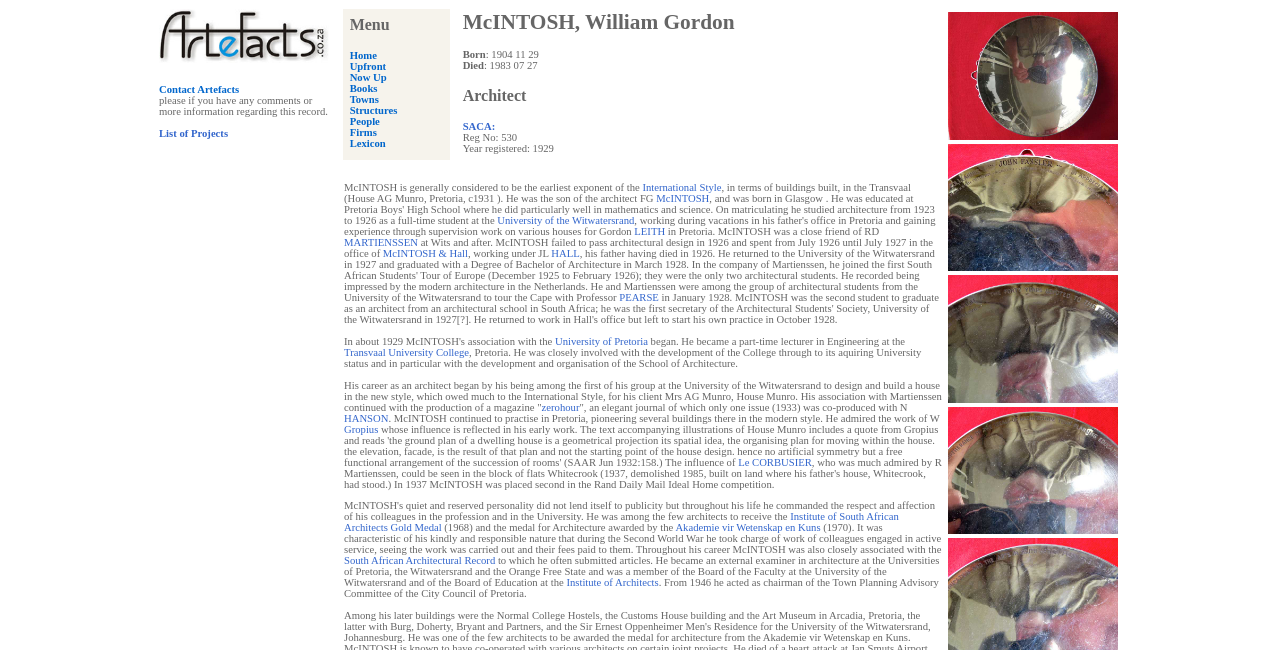Using the elements shown in the image, answer the question comprehensively: What is the name of the magazine co-produced by McINTOSH and N HANSON?

According to the webpage content, McINTOSH continued to practise in Pretoria and co-produced a magazine 'zerohour' with N HANSON in 1933.